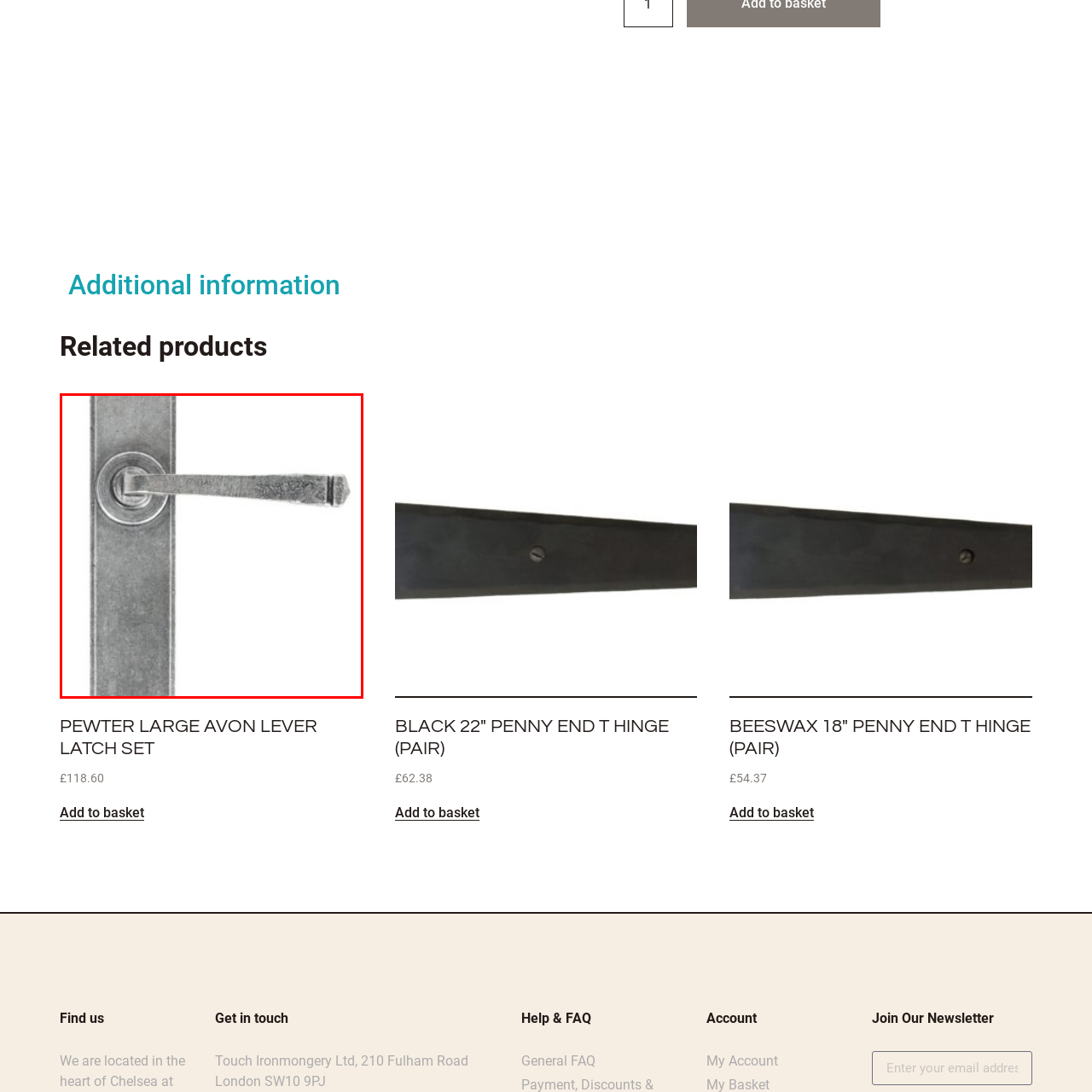View the section of the image outlined in red, How much does the latch set cost? Provide your response in a single word or brief phrase.

£118.60